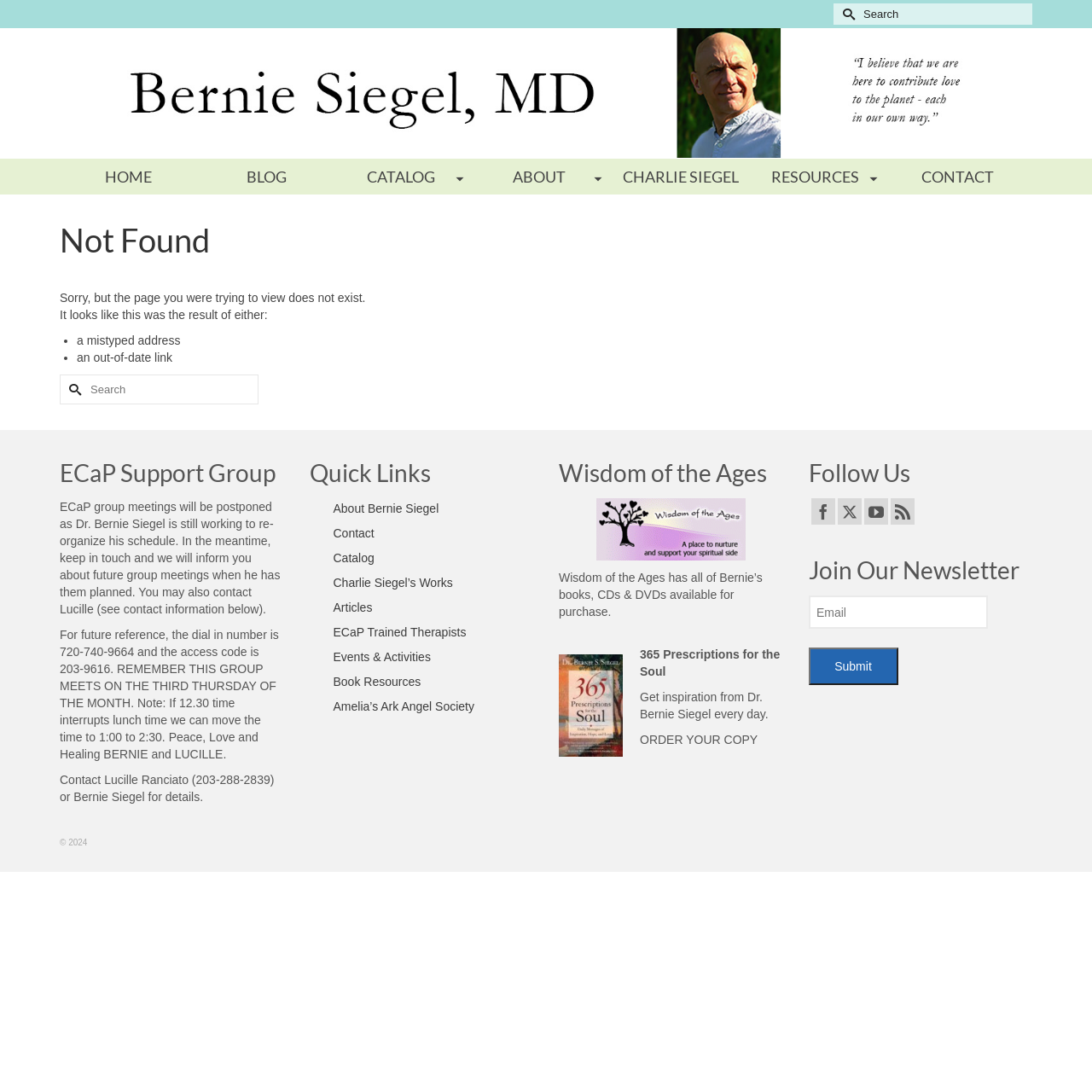Show the bounding box coordinates of the element that should be clicked to complete the task: "Contact Lucille Ranciato".

[0.095, 0.708, 0.173, 0.72]